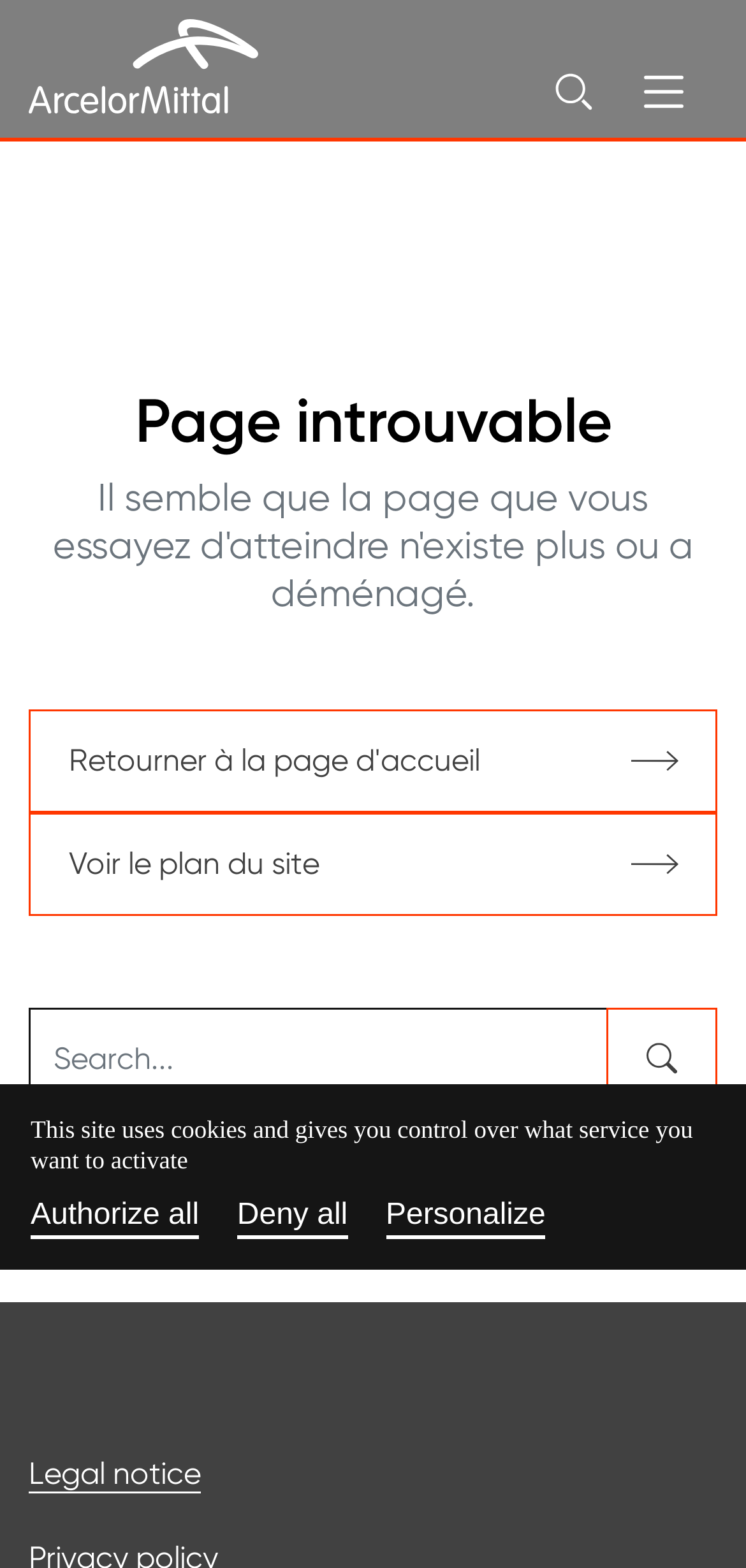Please provide the bounding box coordinates for the element that needs to be clicked to perform the instruction: "Search this site". The coordinates must consist of four float numbers between 0 and 1, formatted as [left, top, right, bottom].

[0.038, 0.642, 0.815, 0.708]